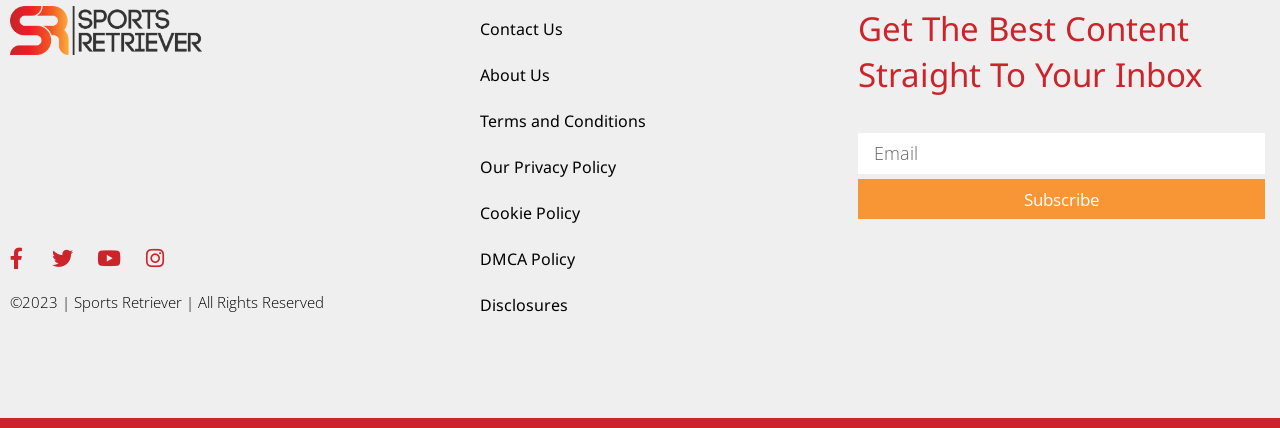Could you please study the image and provide a detailed answer to the question:
What is the purpose of the textbox?

The textbox is labeled as 'Email' and is required, indicating that it is used to input an email address, likely for subscription or newsletter purposes.